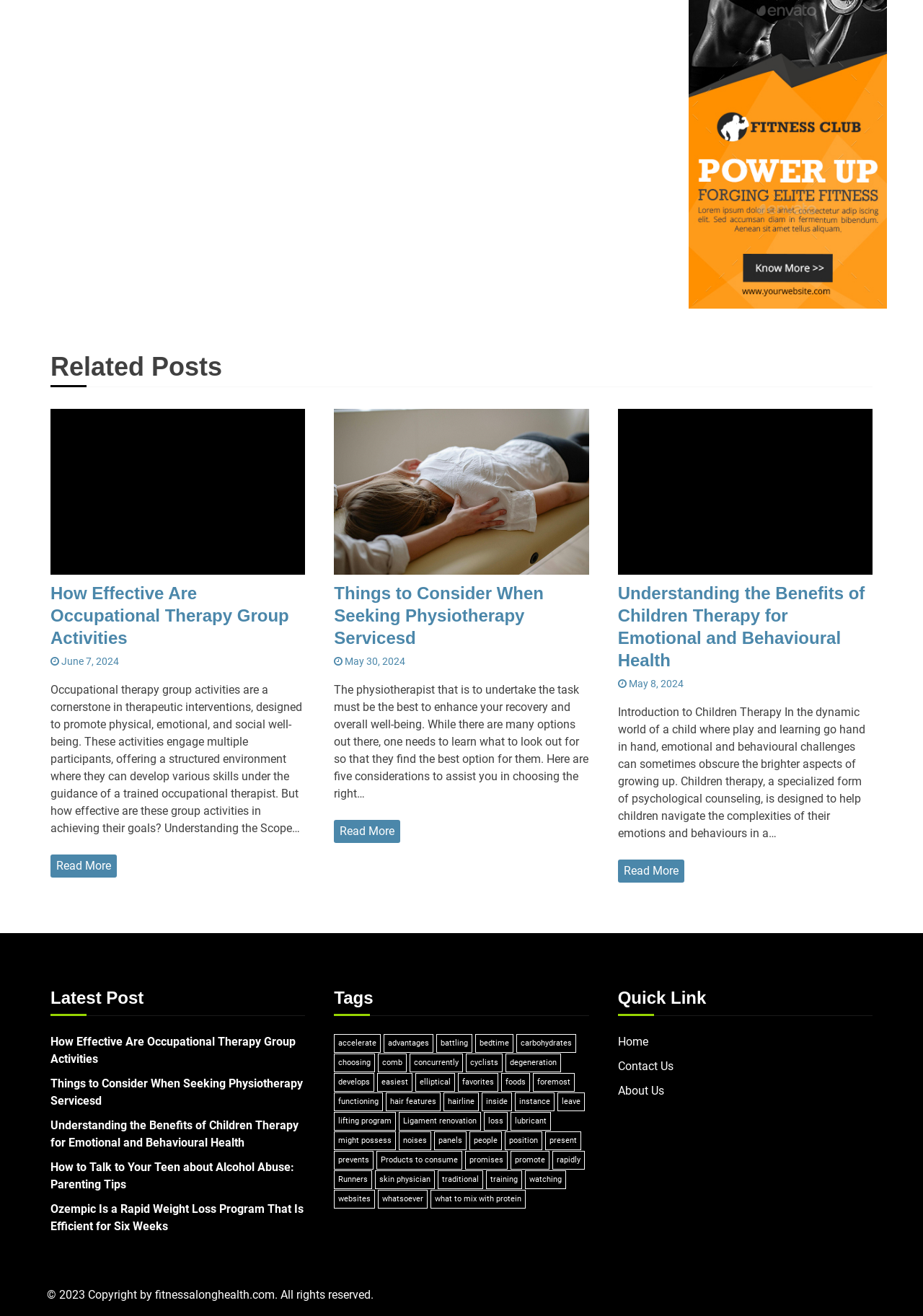Determine the bounding box coordinates of the clickable area required to perform the following instruction: "View 'Things to Consider When Seeking Physiotherapy Services'". The coordinates should be represented as four float numbers between 0 and 1: [left, top, right, bottom].

[0.362, 0.442, 0.638, 0.493]